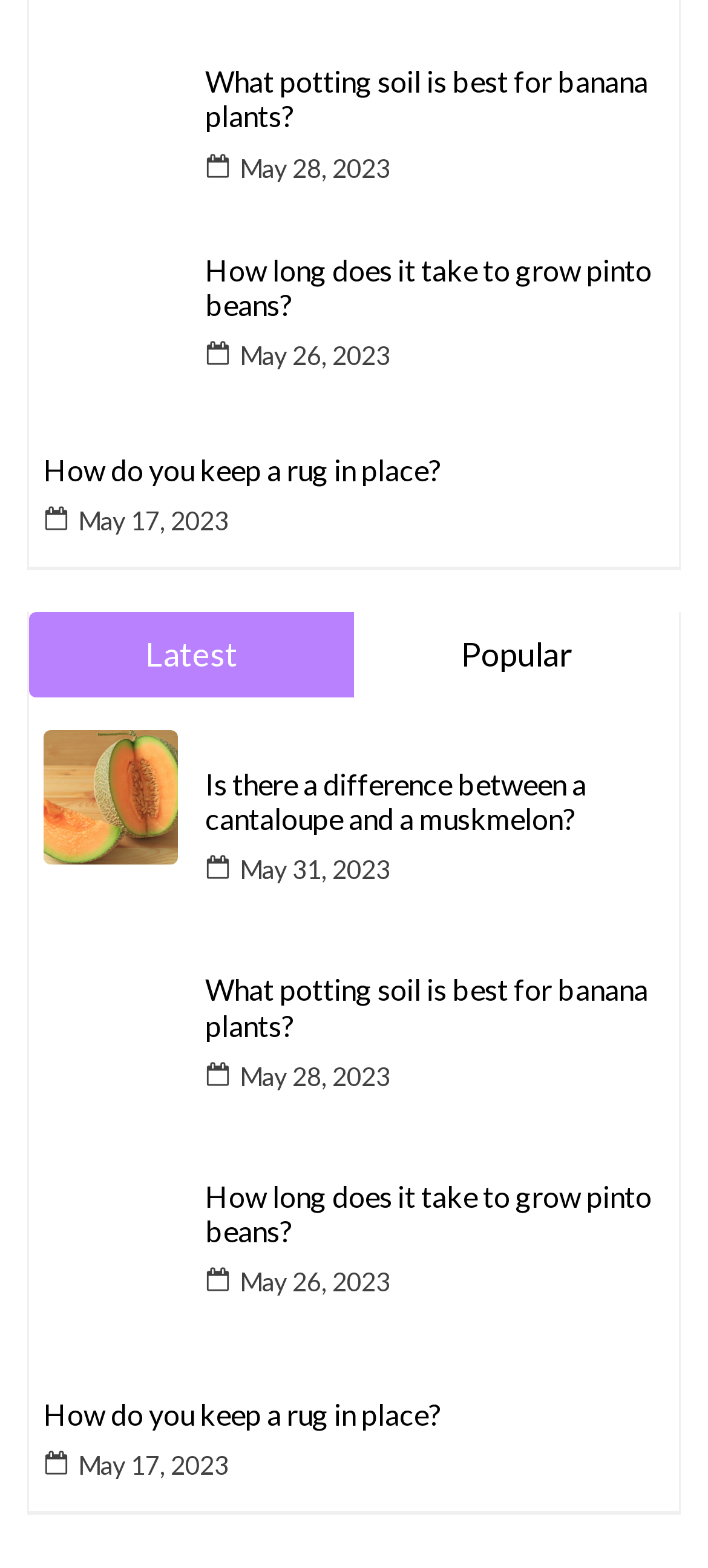Determine the bounding box coordinates for the area that should be clicked to carry out the following instruction: "Read the guide on keeping a rug in place".

[0.062, 0.288, 0.623, 0.311]